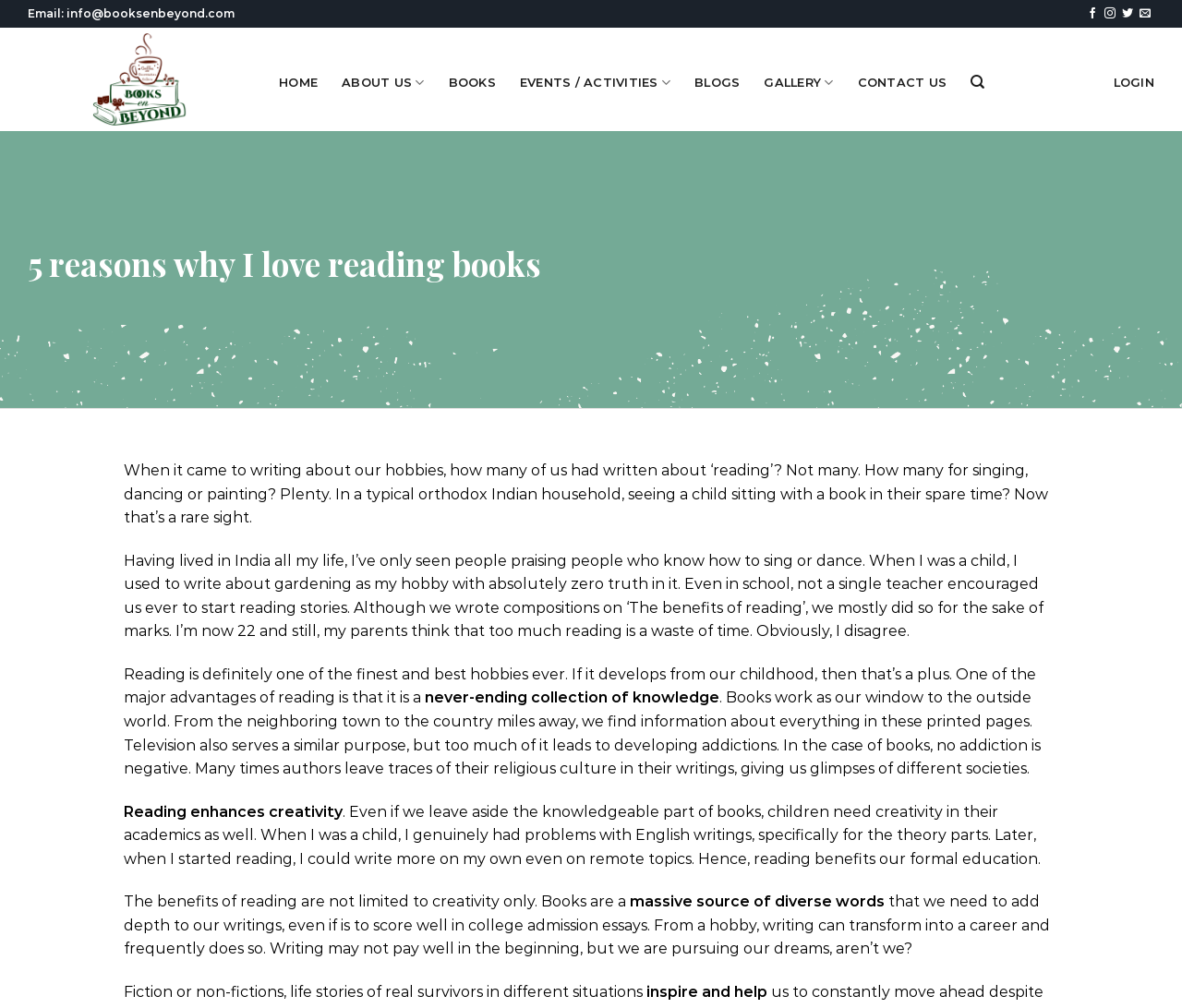What is the author's opinion about reading too much?
Can you give a detailed and elaborate answer to the question?

I found this by reading the text content of the webpage, which mentions that the author disagrees with their parents' opinion that too much reading is a waste of time.